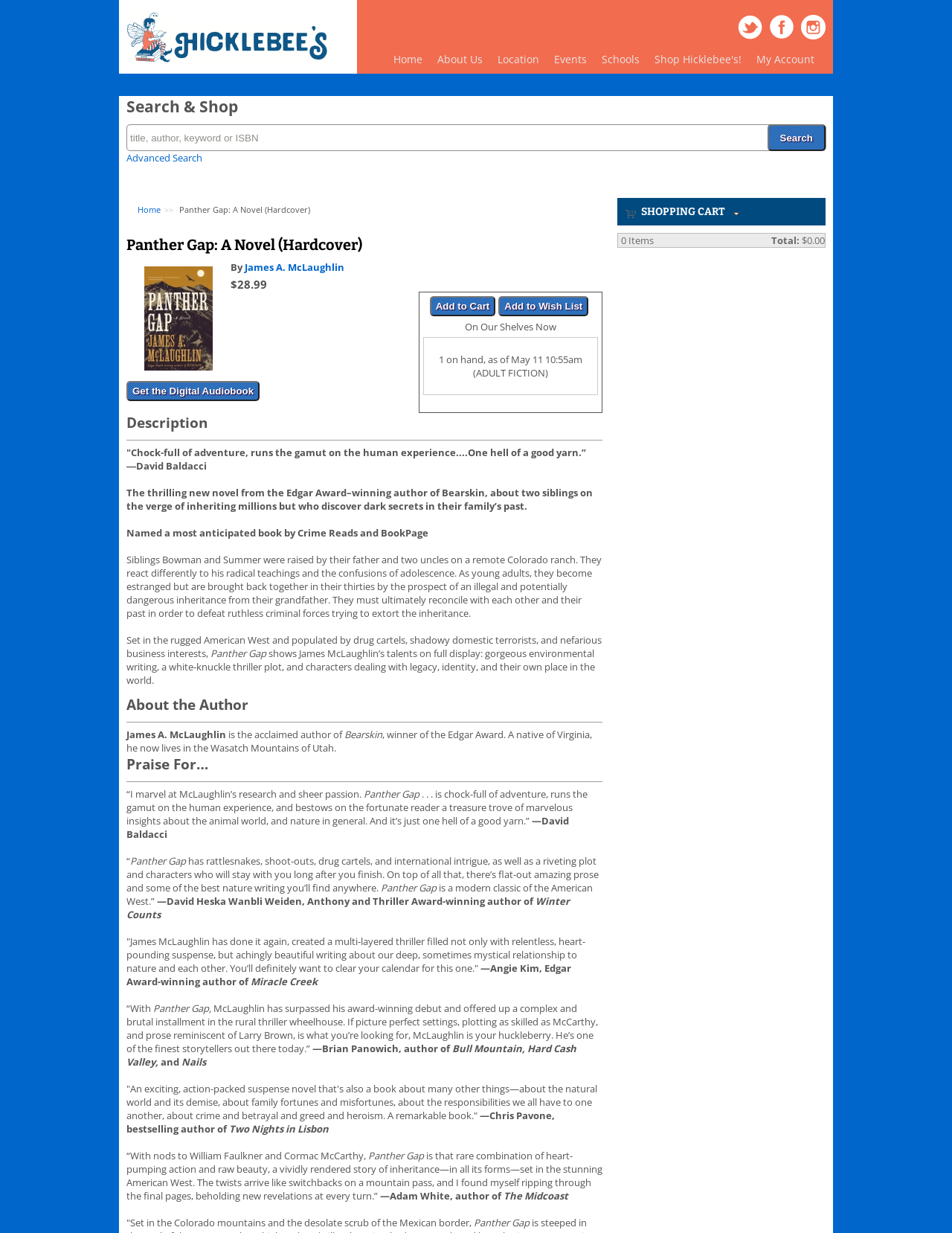Provide the bounding box coordinates for the area that should be clicked to complete the instruction: "View book details".

[0.152, 0.292, 0.223, 0.303]